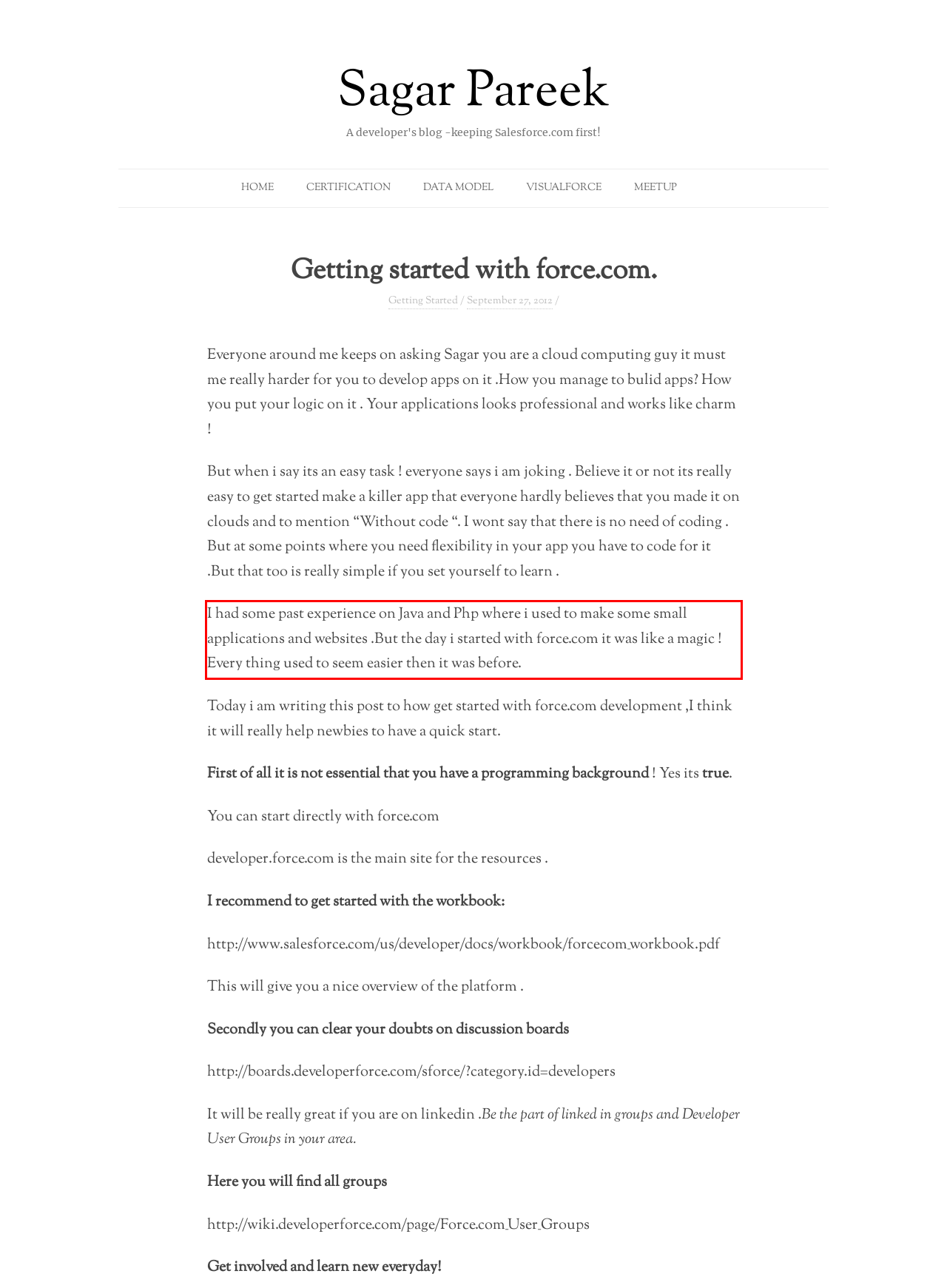You are presented with a screenshot containing a red rectangle. Extract the text found inside this red bounding box.

I had some past experience on Java and Php where i used to make some small applications and websites .But the day i started with force.com it was like a magic ! Every thing used to seem easier then it was before.